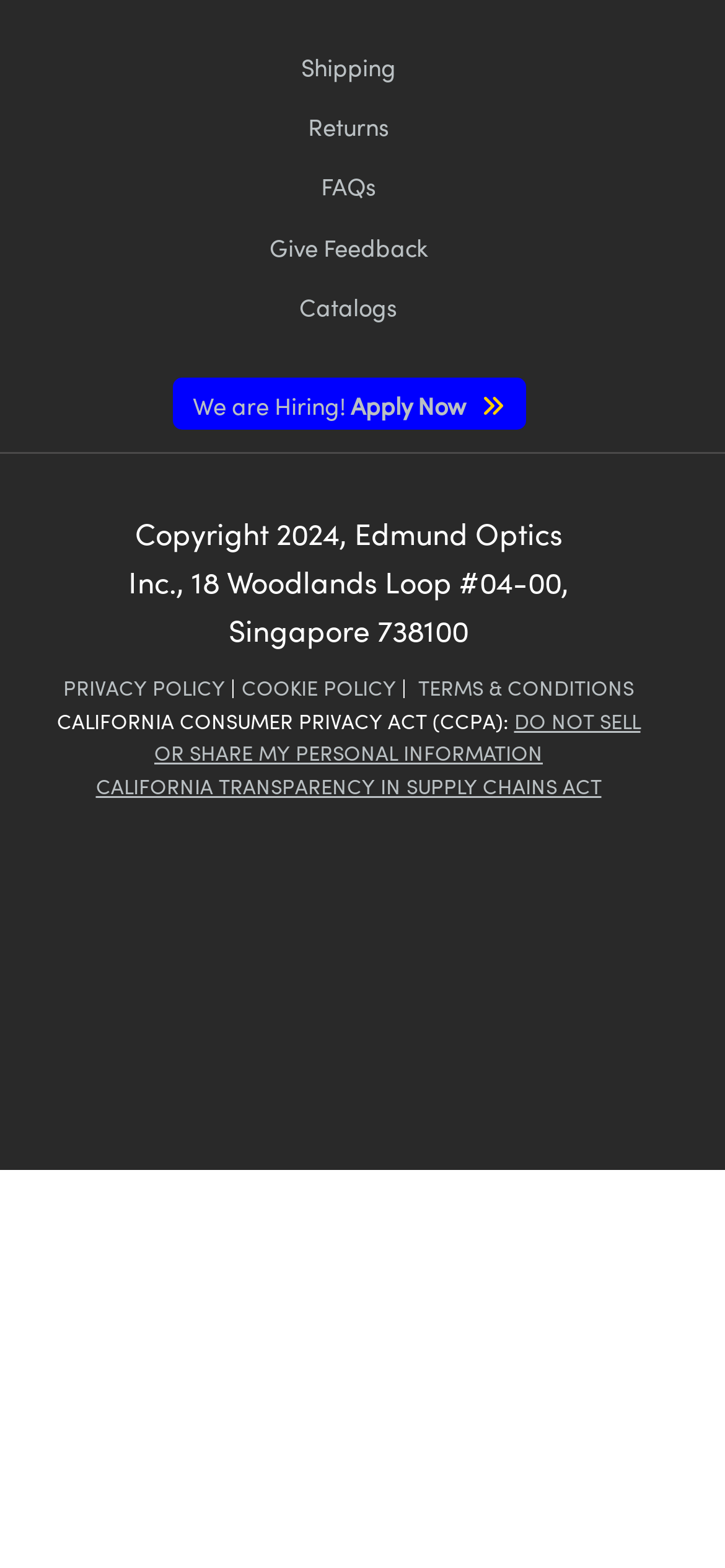What is the job opportunity mentioned?
Using the visual information, respond with a single word or phrase.

We are Hiring!